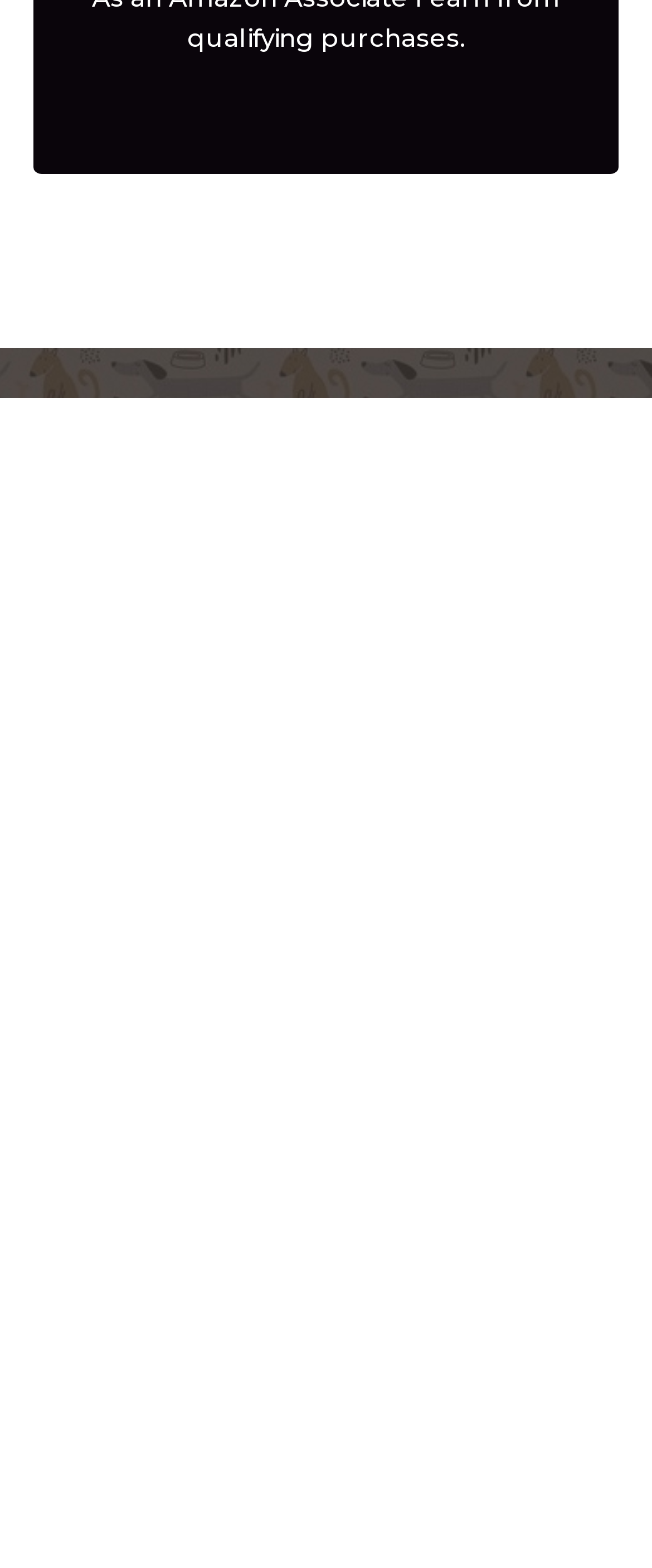Identify the bounding box coordinates for the region of the element that should be clicked to carry out the instruction: "Go to the Disclaimer page". The bounding box coordinates should be four float numbers between 0 and 1, i.e., [left, top, right, bottom].

[0.397, 0.557, 0.603, 0.577]